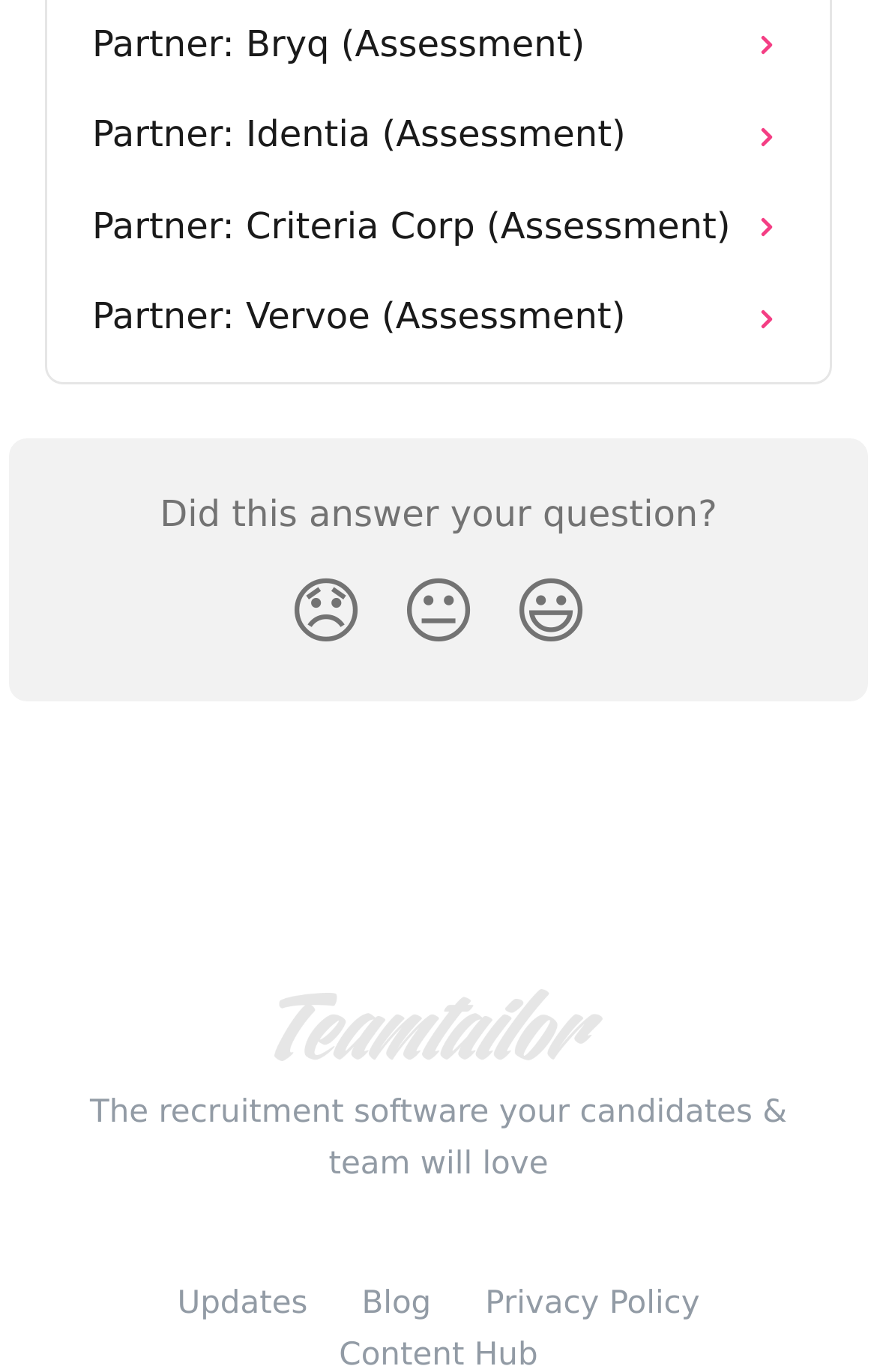Locate the bounding box coordinates of the element that needs to be clicked to carry out the instruction: "Click on Disappointed Reaction". The coordinates should be given as four float numbers ranging from 0 to 1, i.e., [left, top, right, bottom].

[0.308, 0.402, 0.436, 0.492]